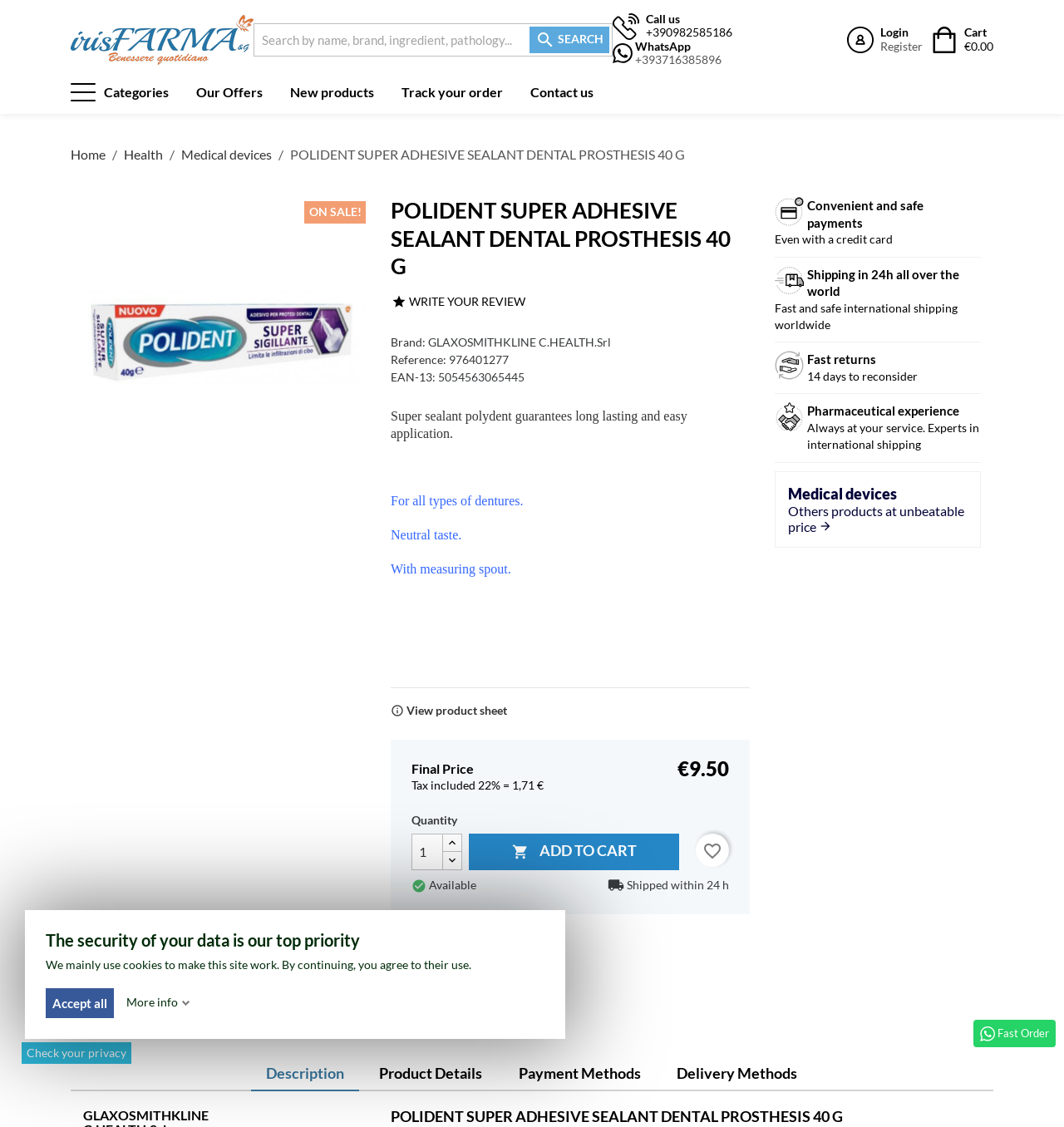Respond to the question below with a single word or phrase:
What is the purpose of the product?

For all types of dentures